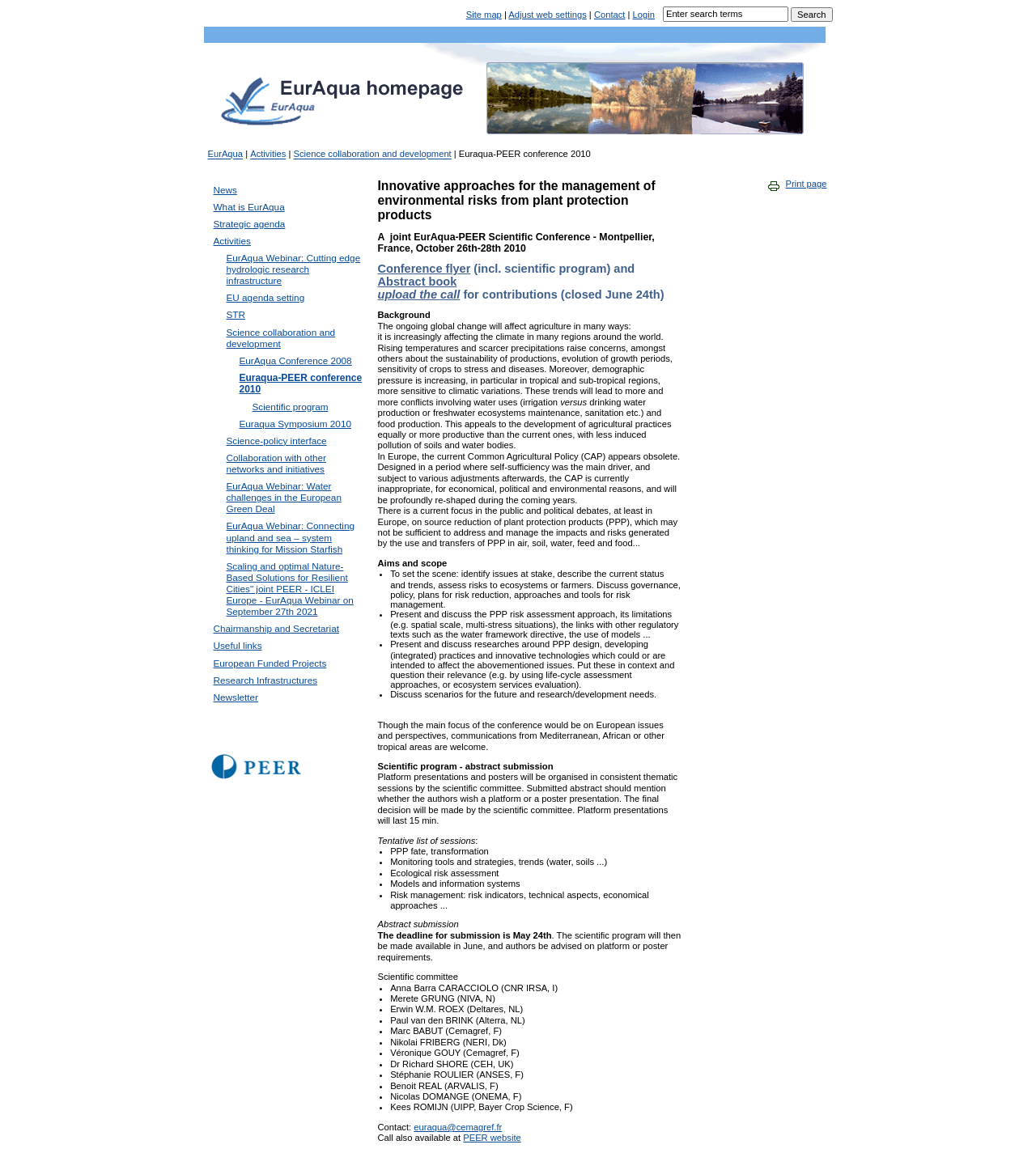What are the main categories on the webpage?
From the details in the image, provide a complete and detailed answer to the question.

The main categories on the webpage can be found in the table layout, which contains several rows with links to different categories such as 'News', 'What is EurAqua', 'Strategic agenda', and others. These categories are likely to be the main topics or sections of the website.